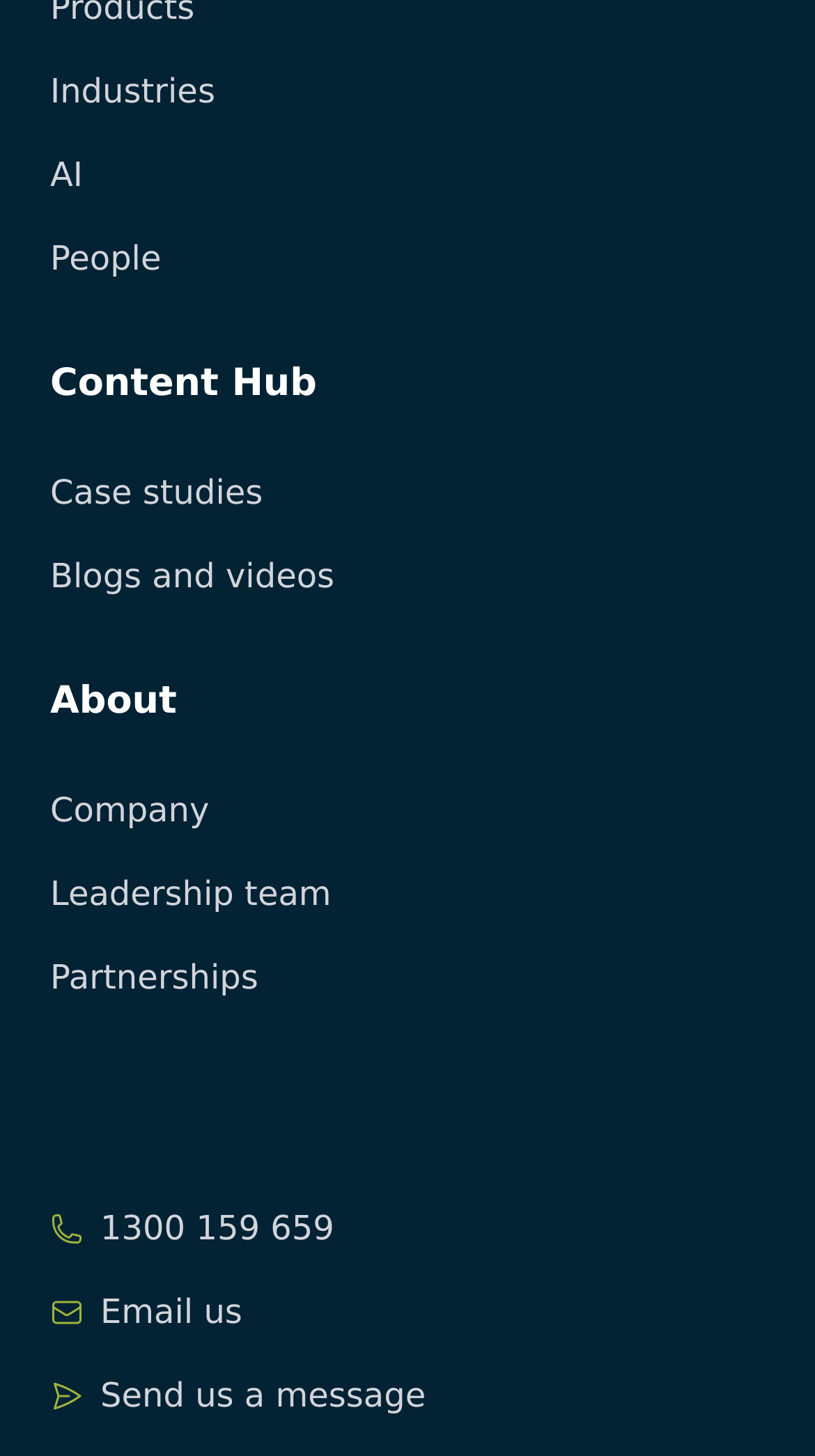How many links are there under the 'About' heading?
Look at the image and respond with a one-word or short phrase answer.

3